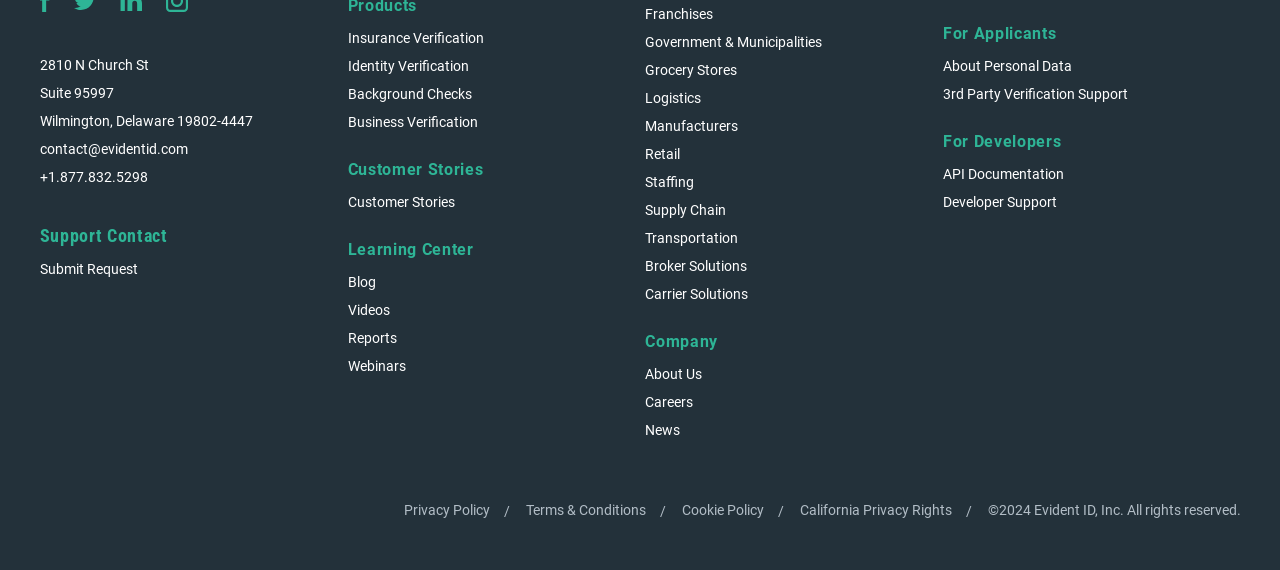Use a single word or phrase to answer the question: What is the company's address?

2810 N Church St, Suite 95997, Wilmington, Delaware 19802-4447